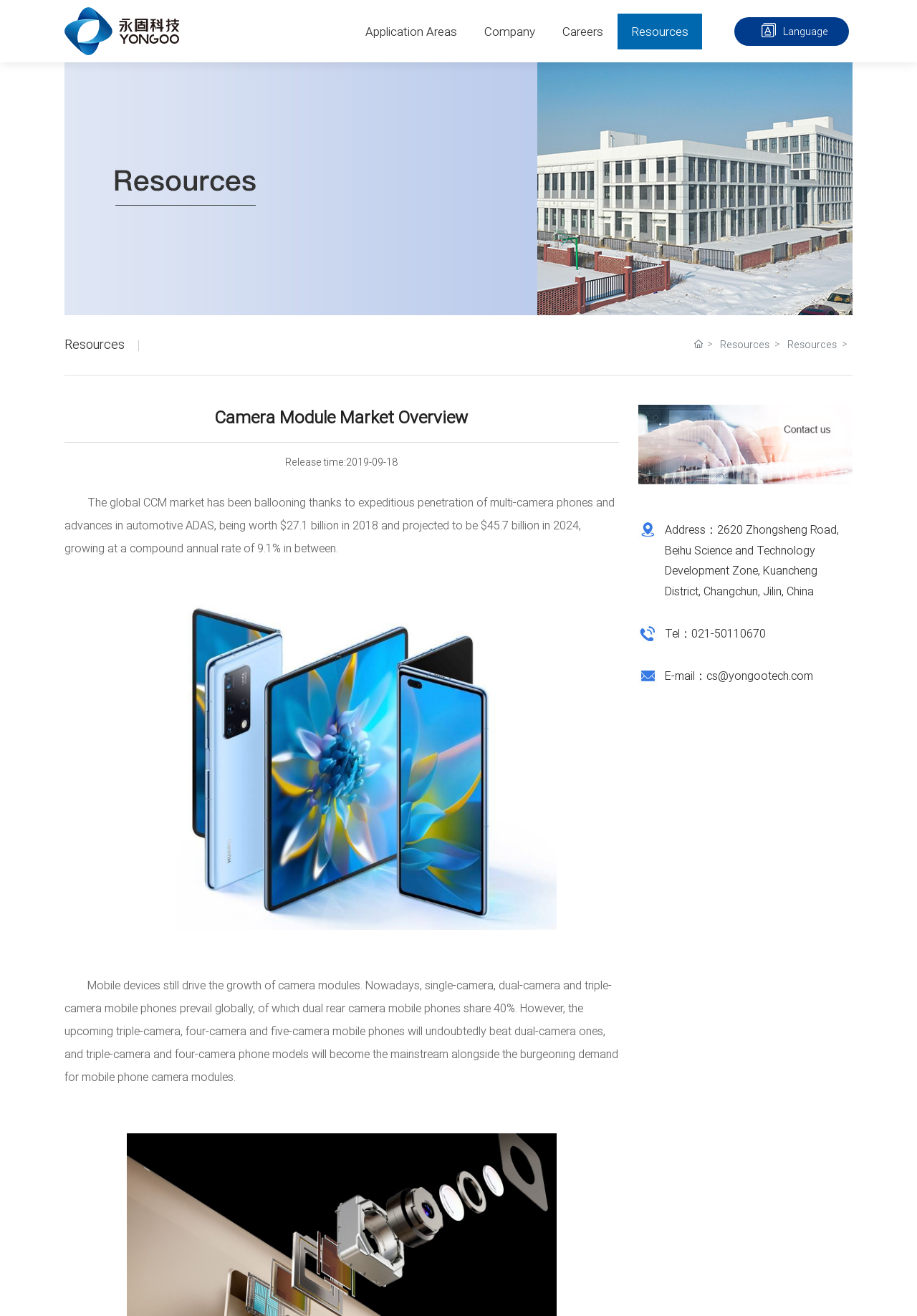What is the release time of the camera module market overview?
Answer the question with a thorough and detailed explanation.

I found the release time by looking at the text below the heading 'Camera Module Market Overview', where there is a StaticText element with the text 'Release time:' followed by another StaticText element with the text '2019-09-18'.